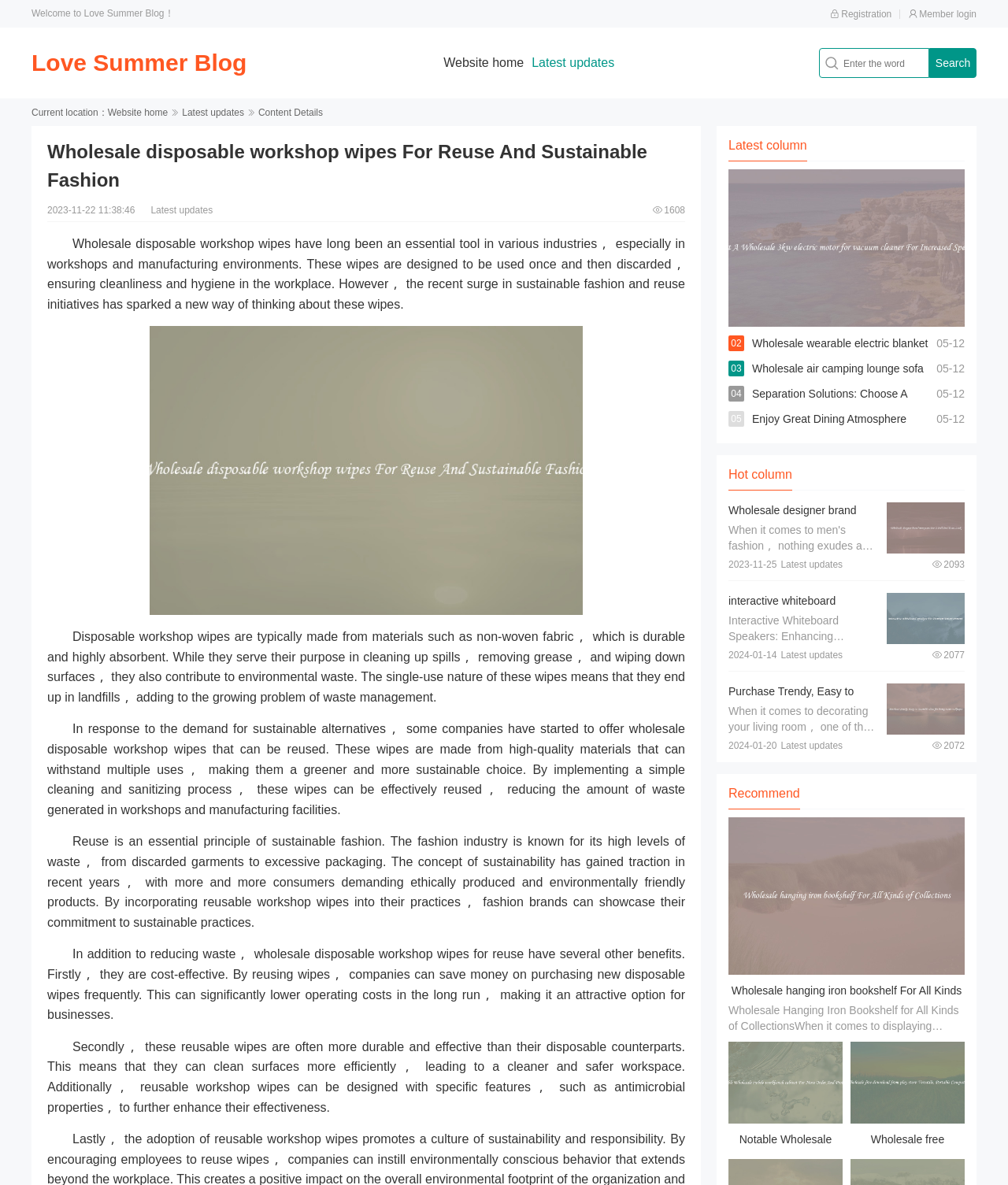Please identify the bounding box coordinates of the element that needs to be clicked to perform the following instruction: "Read the latest updates".

[0.528, 0.047, 0.61, 0.058]